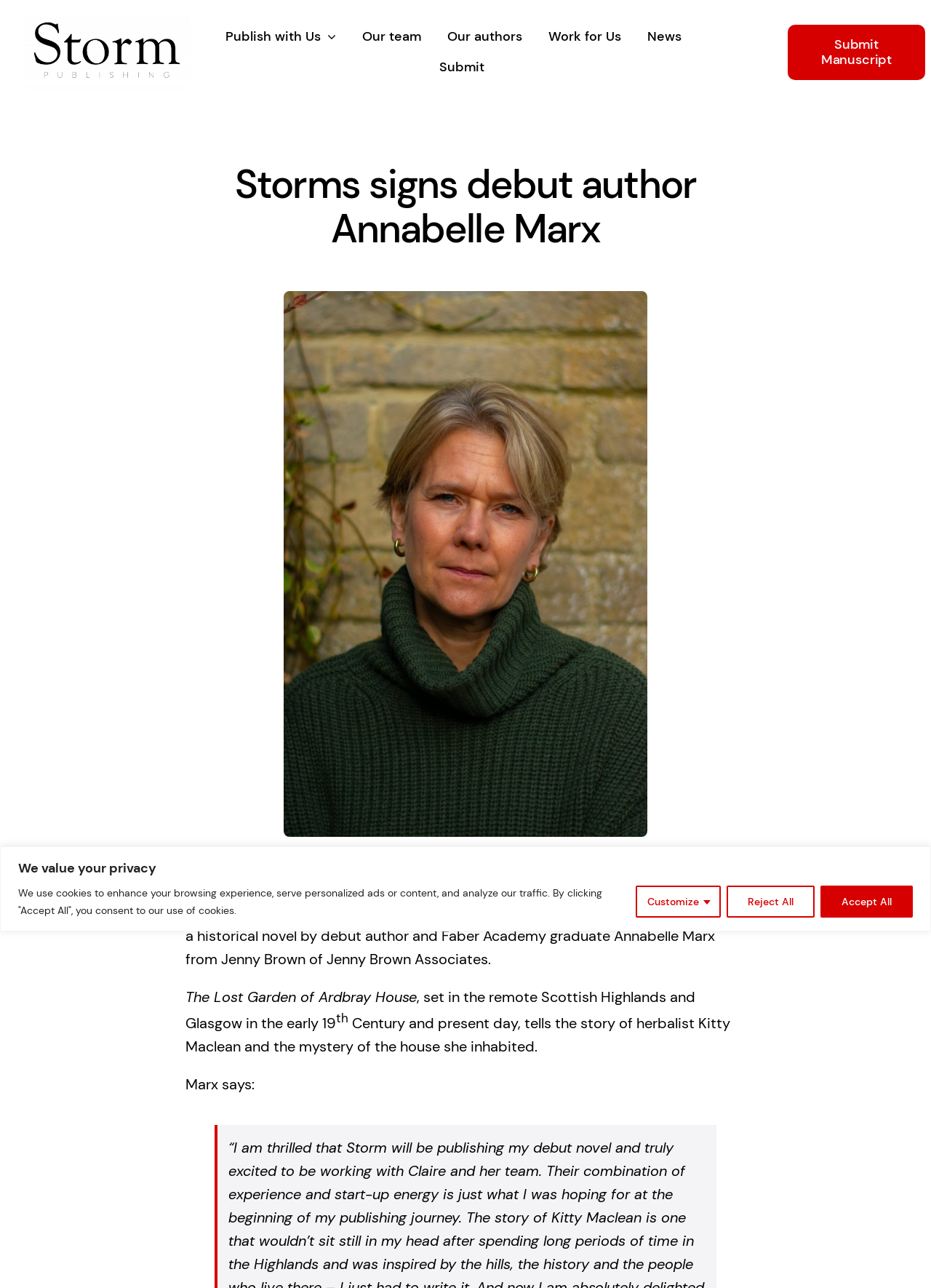Predict the bounding box for the UI component with the following description: "News".

[0.691, 0.017, 0.737, 0.041]